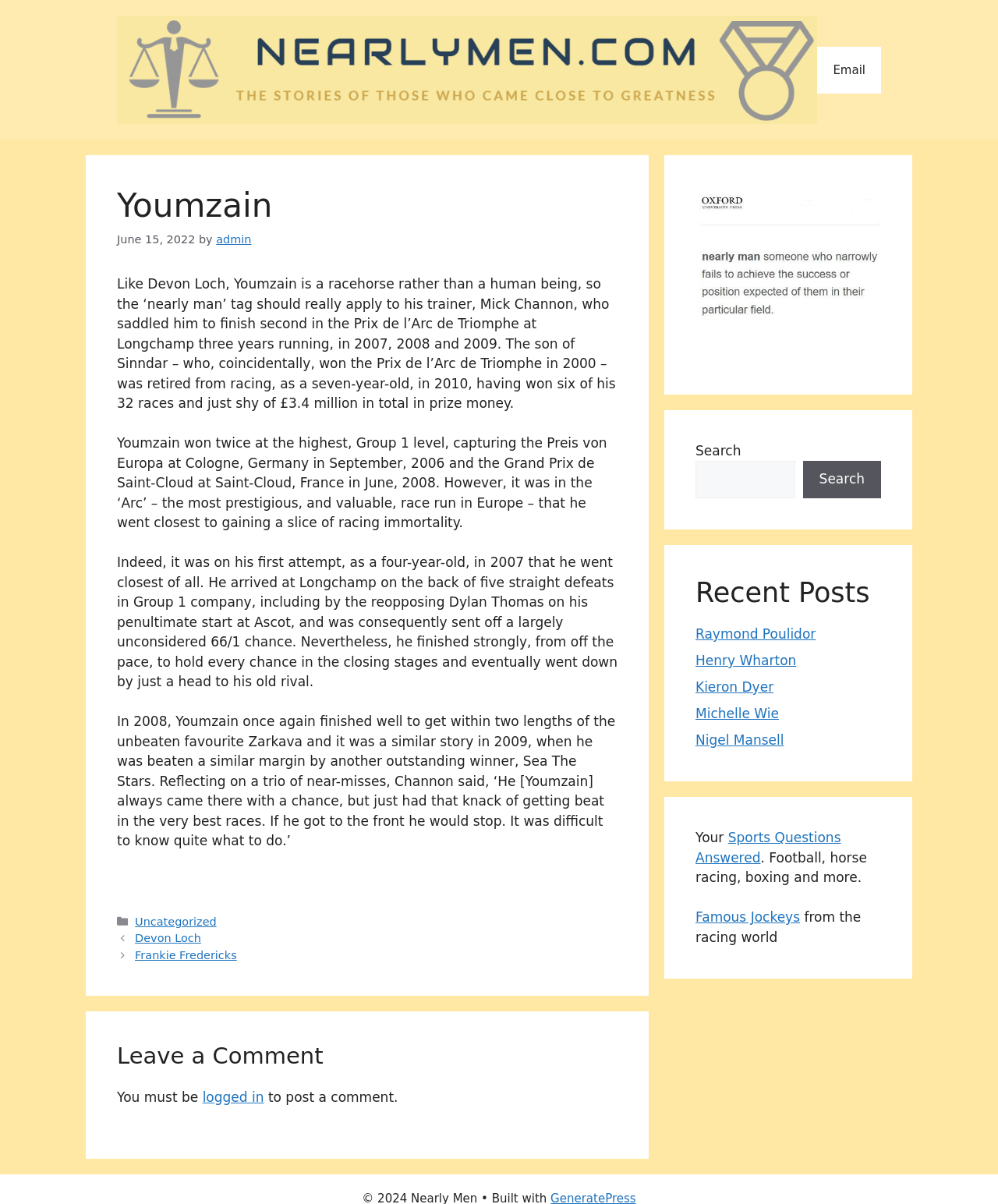Determine the bounding box coordinates of the clickable region to follow the instruction: "Read the 'Youmzain' article".

[0.117, 0.155, 0.619, 0.206]